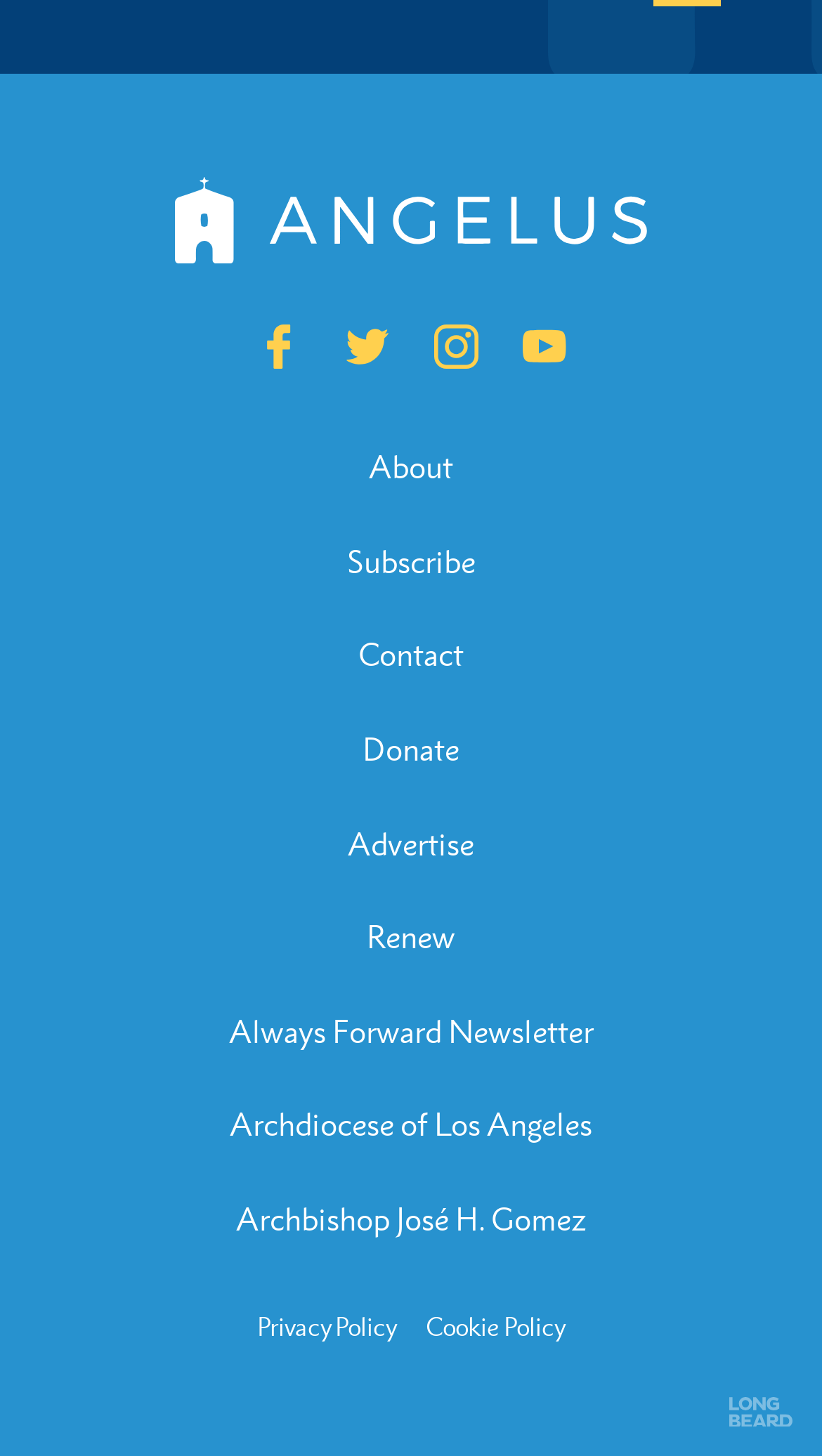Locate the bounding box coordinates of the clickable area to execute the instruction: "Read the Privacy Policy". Provide the coordinates as four float numbers between 0 and 1, represented as [left, top, right, bottom].

[0.313, 0.901, 0.482, 0.923]